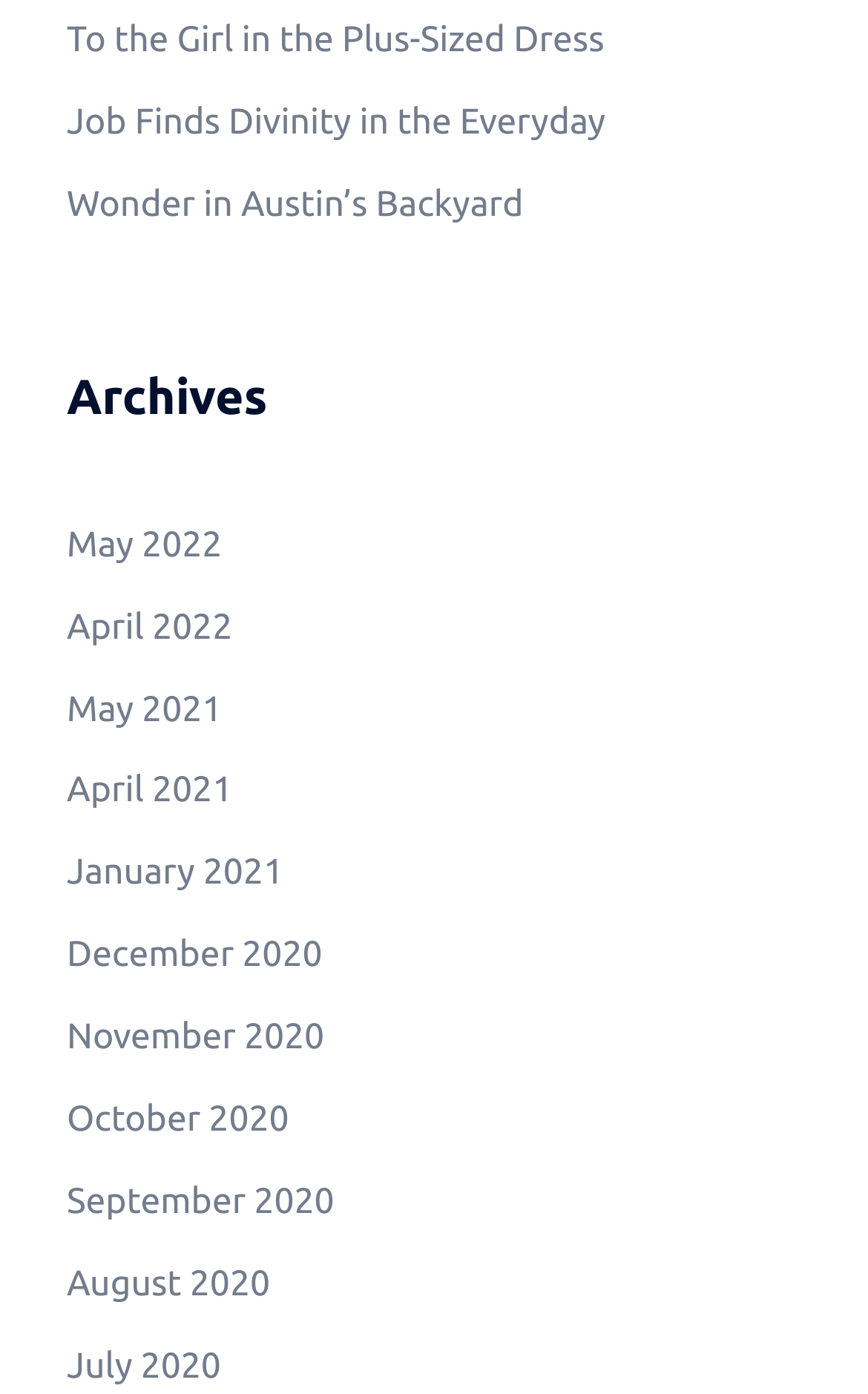How many links are there in the archives section?
Please use the image to provide a one-word or short phrase answer.

12